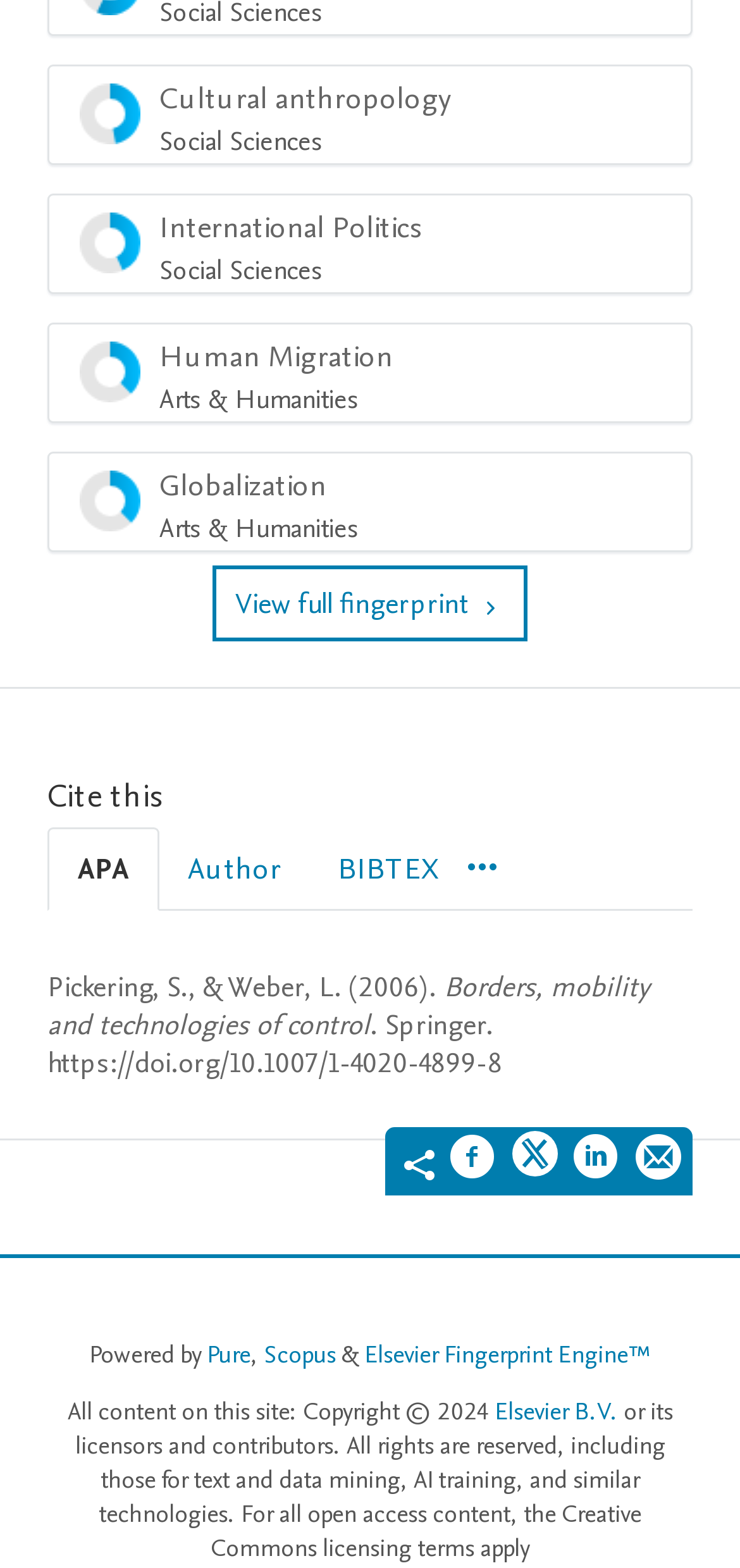What is the DOI of the cited work?
Please respond to the question with as much detail as possible.

I found the answer by looking at the tabpanel with the label 'APA' and finding the StaticText element that contains the DOI, which is 'https://doi.org/10.1007/1-4020-4899-8'.